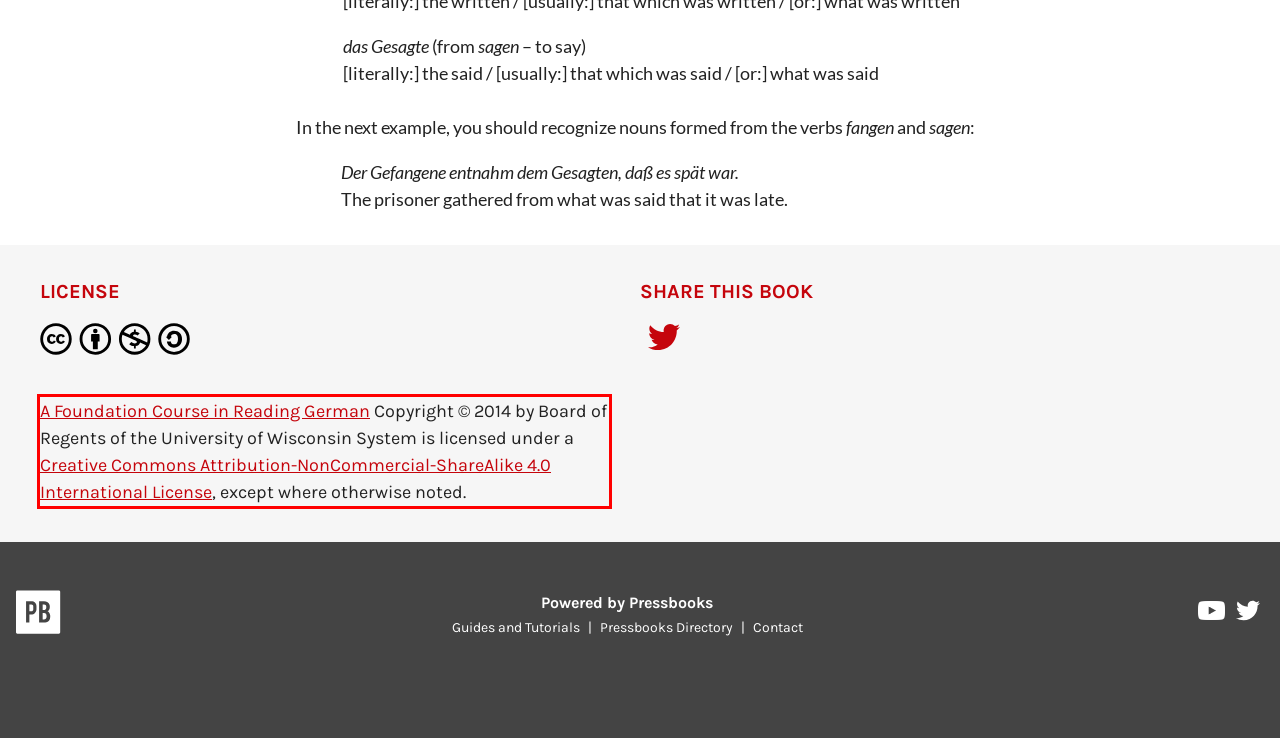Examine the screenshot of the webpage, locate the red bounding box, and perform OCR to extract the text contained within it.

A Foundation Course in Reading German Copyright © 2014 by Board of Regents of the University of Wisconsin System is licensed under a Creative Commons Attribution-NonCommercial-ShareAlike 4.0 International License, except where otherwise noted.